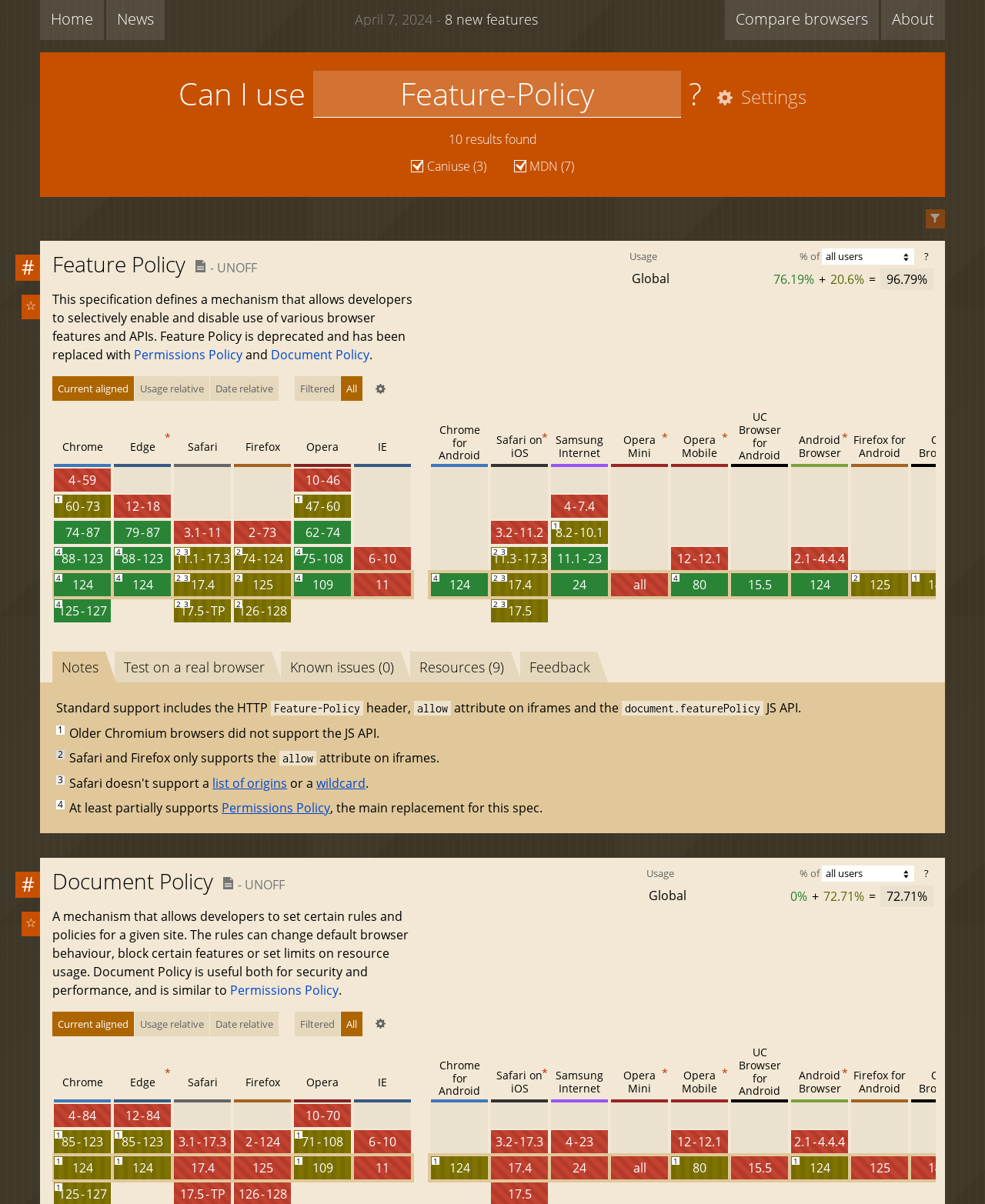Pinpoint the bounding box coordinates of the clickable area necessary to execute the following instruction: "Search for a feature policy". The coordinates should be given as four float numbers between 0 and 1, namely [left, top, right, bottom].

[0.318, 0.059, 0.691, 0.098]